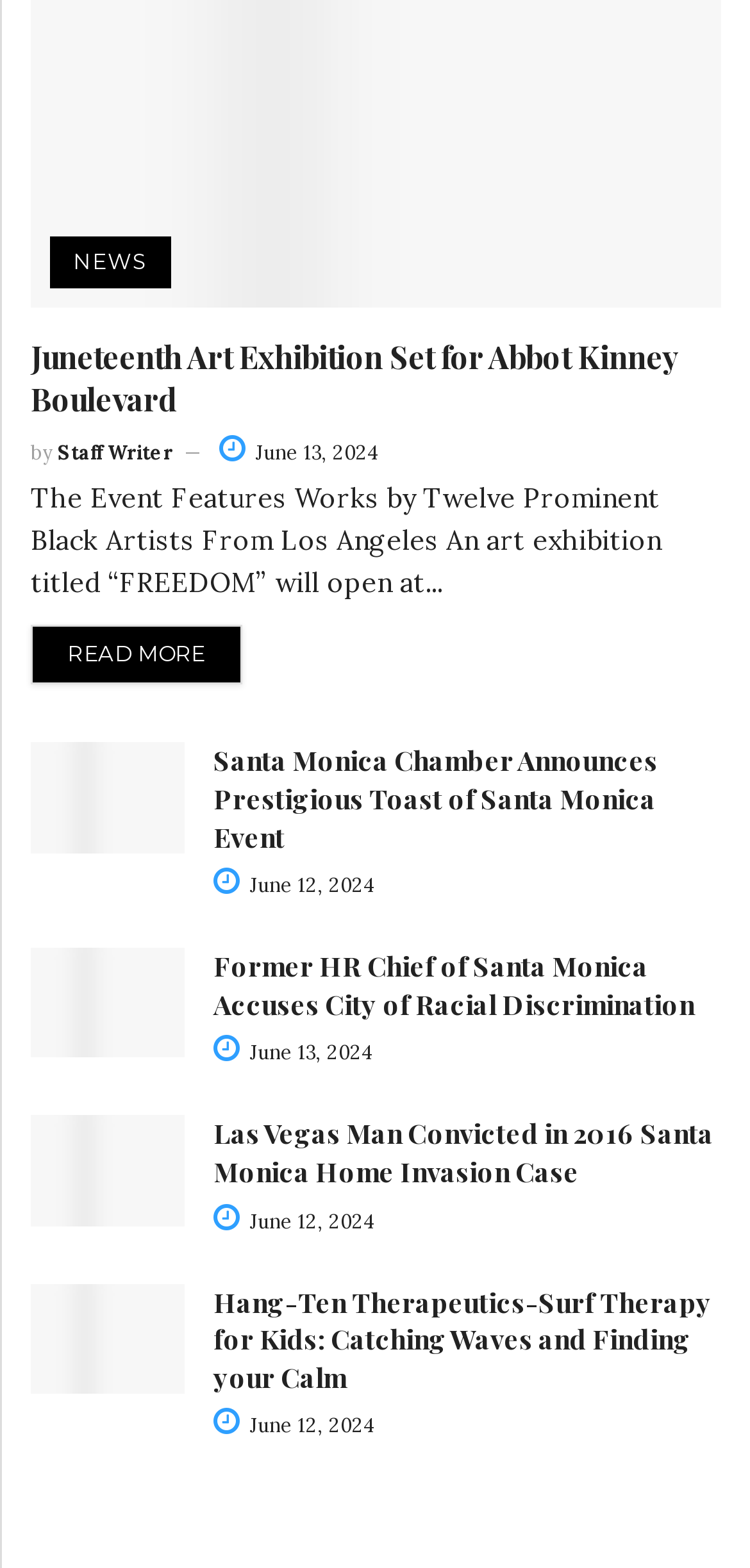Indicate the bounding box coordinates of the clickable region to achieve the following instruction: "View Santa Monica Chamber Announces Prestigious Toast of Santa Monica Event."

[0.285, 0.474, 0.877, 0.545]